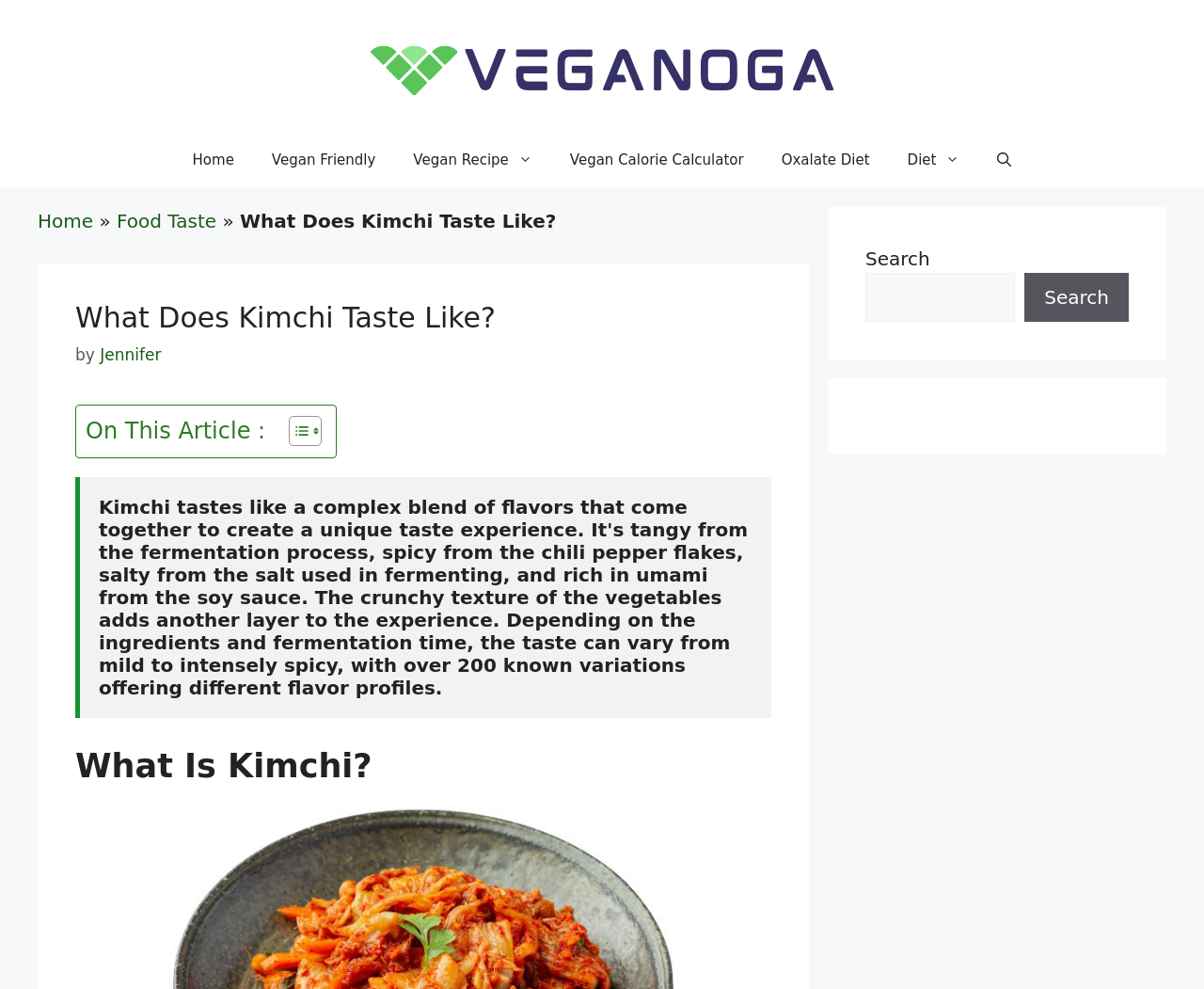Show the bounding box coordinates of the region that should be clicked to follow the instruction: "Toggle the Table of Content."

[0.228, 0.42, 0.263, 0.452]